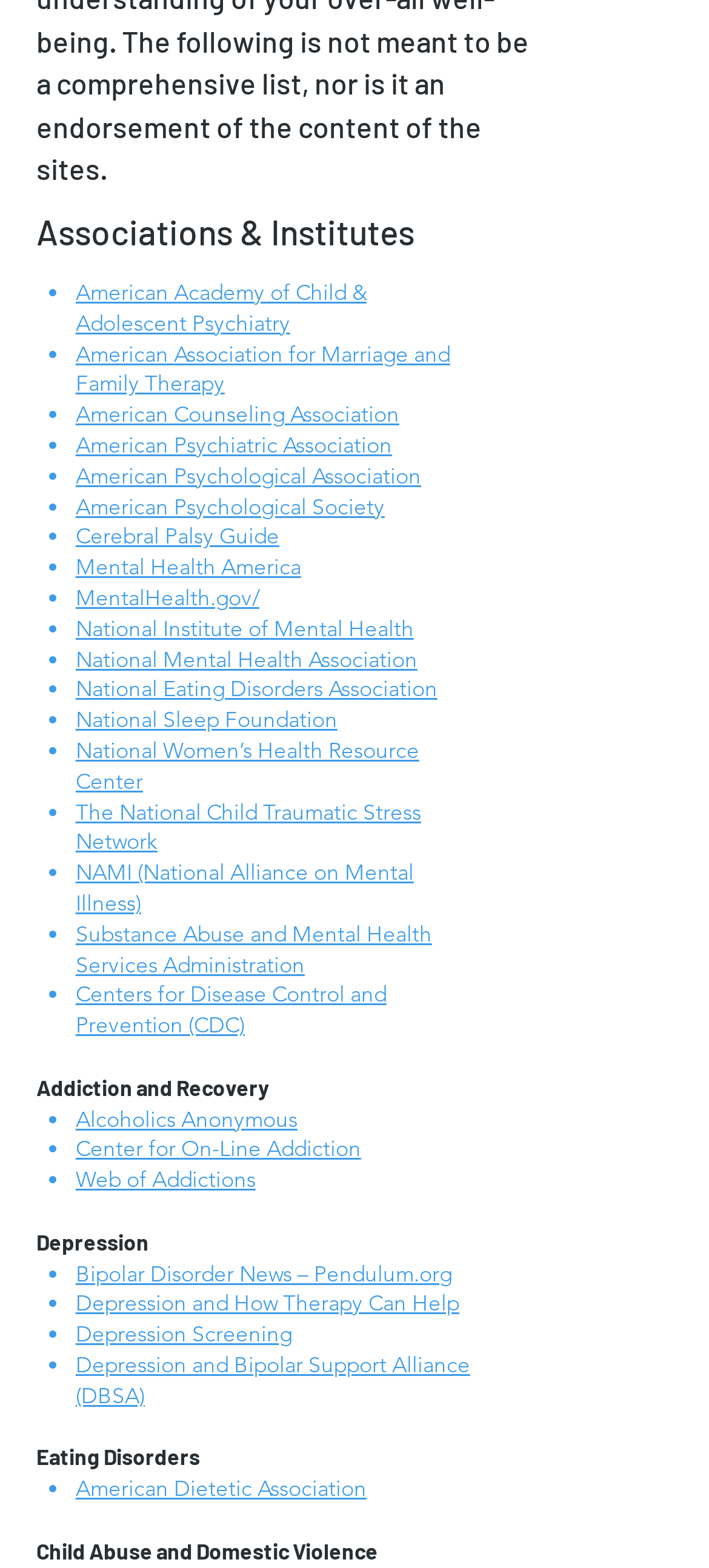What is the topic of the links below 'Depression'?
Based on the image, give a one-word or short phrase answer.

Depression